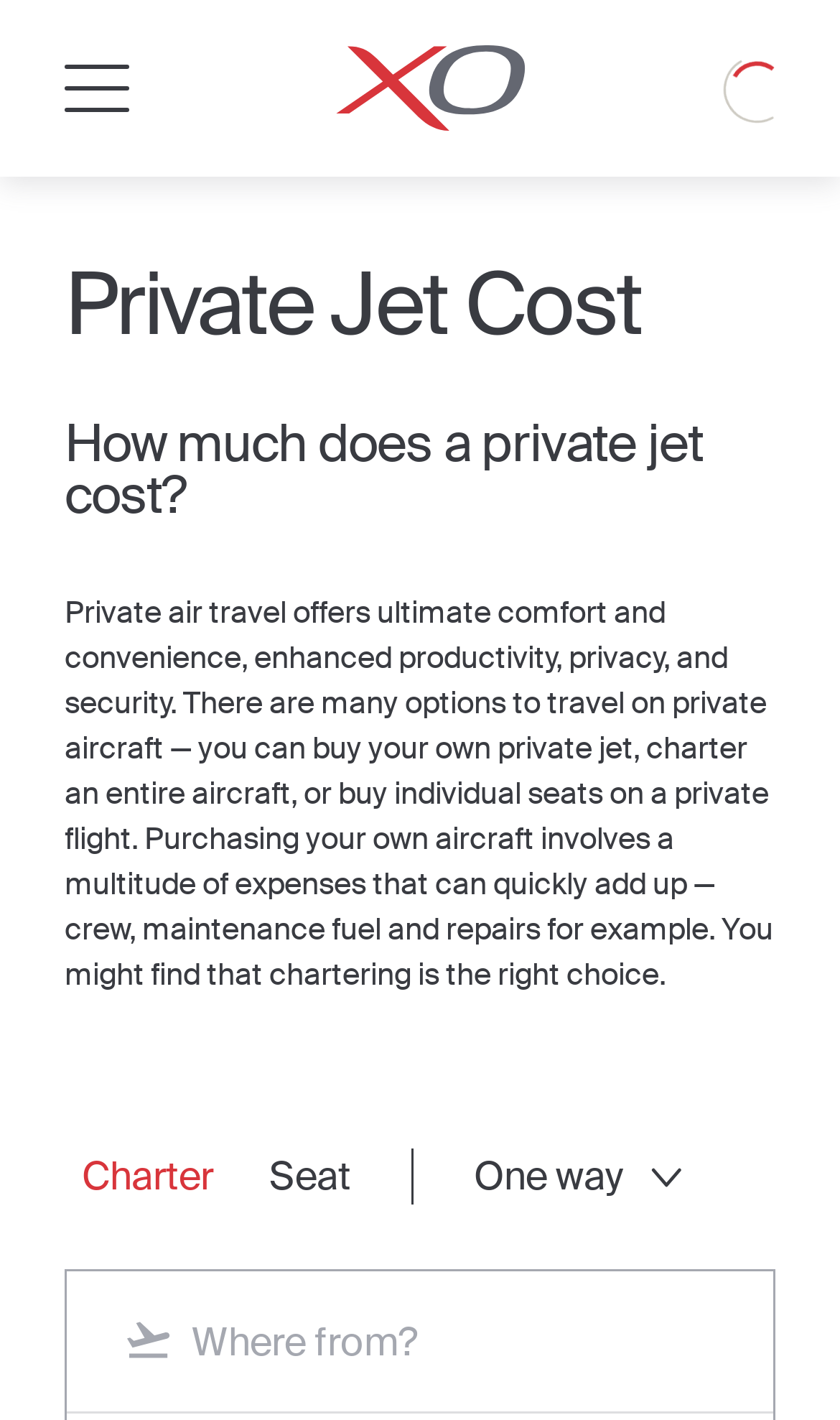Give an extensive and precise description of the webpage.

The webpage is a platform for renting private jets, with a focus on providing instant quotes and on-demand booking services. At the top left corner, there is a button to open a menu, accompanied by a small image. Next to it, a prominent link to "Private Jet" is displayed, featuring an image of a private jet.

Below the top navigation, a heading "Private Jet Cost" is centered, followed by a subheading "How much does a private jet cost?" that provides more context. A lengthy paragraph of text explains the benefits and options of private air travel, including buying or chartering a private jet, and the associated costs.

On the right side of the page, there is a section for searching and booking private flights. A button labeled "One way" is displayed, with an arrow icon indicating that it can be expanded. Below it, a "Where from?" button is positioned at the bottom right corner of the page.

Throughout the page, there are several images, including the private jet image associated with the "Private Jet" link, and icons accompanying the buttons. The overall layout is organized, with clear headings and concise text, making it easy to navigate and find information about private jet rentals.